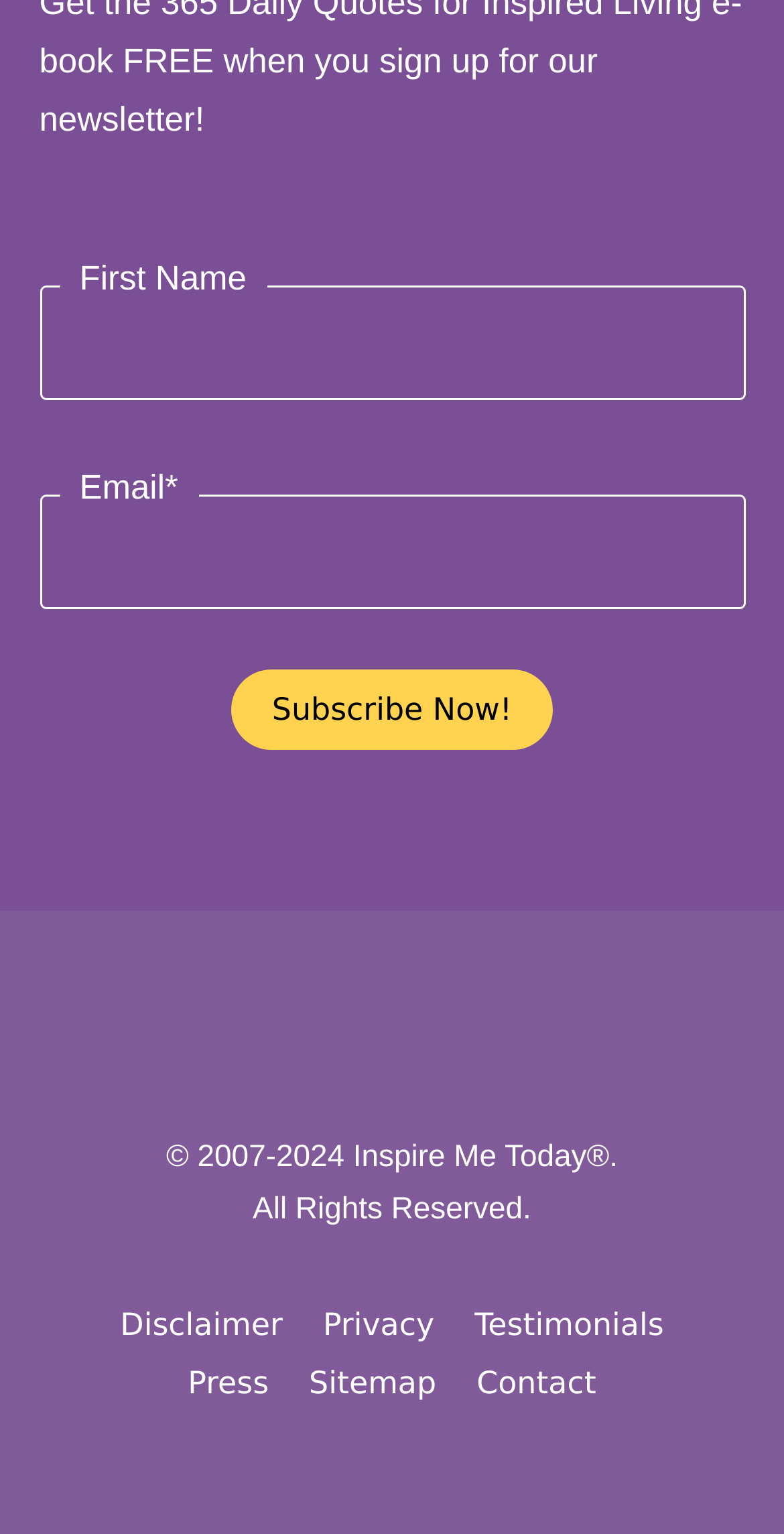Specify the bounding box coordinates of the element's region that should be clicked to achieve the following instruction: "Read disclaimer". The bounding box coordinates consist of four float numbers between 0 and 1, in the format [left, top, right, bottom].

[0.153, 0.852, 0.361, 0.876]